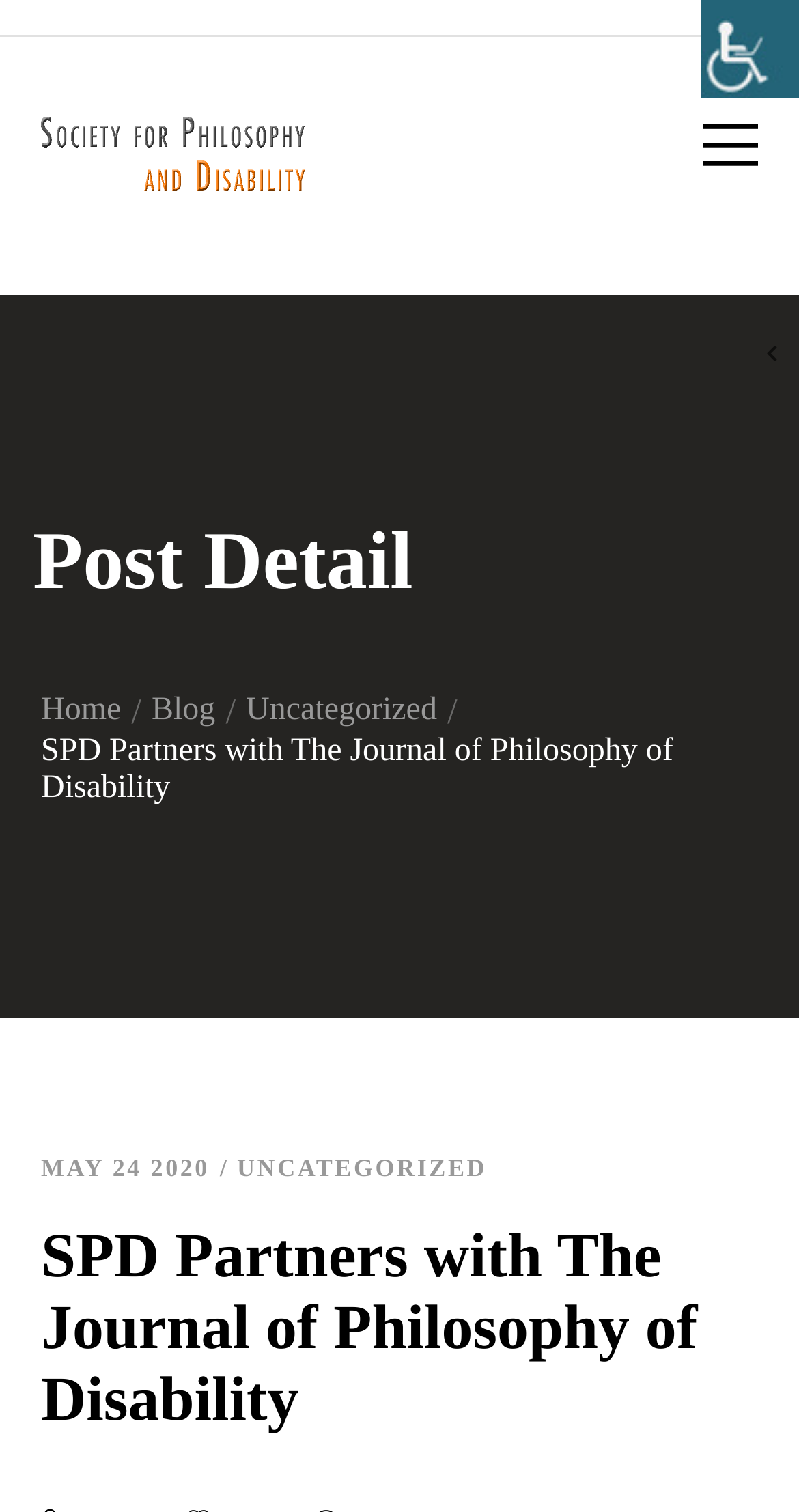Please identify the bounding box coordinates of the region to click in order to complete the given instruction: "Go to the home page". The coordinates should be four float numbers between 0 and 1, i.e., [left, top, right, bottom].

[0.051, 0.458, 0.152, 0.481]